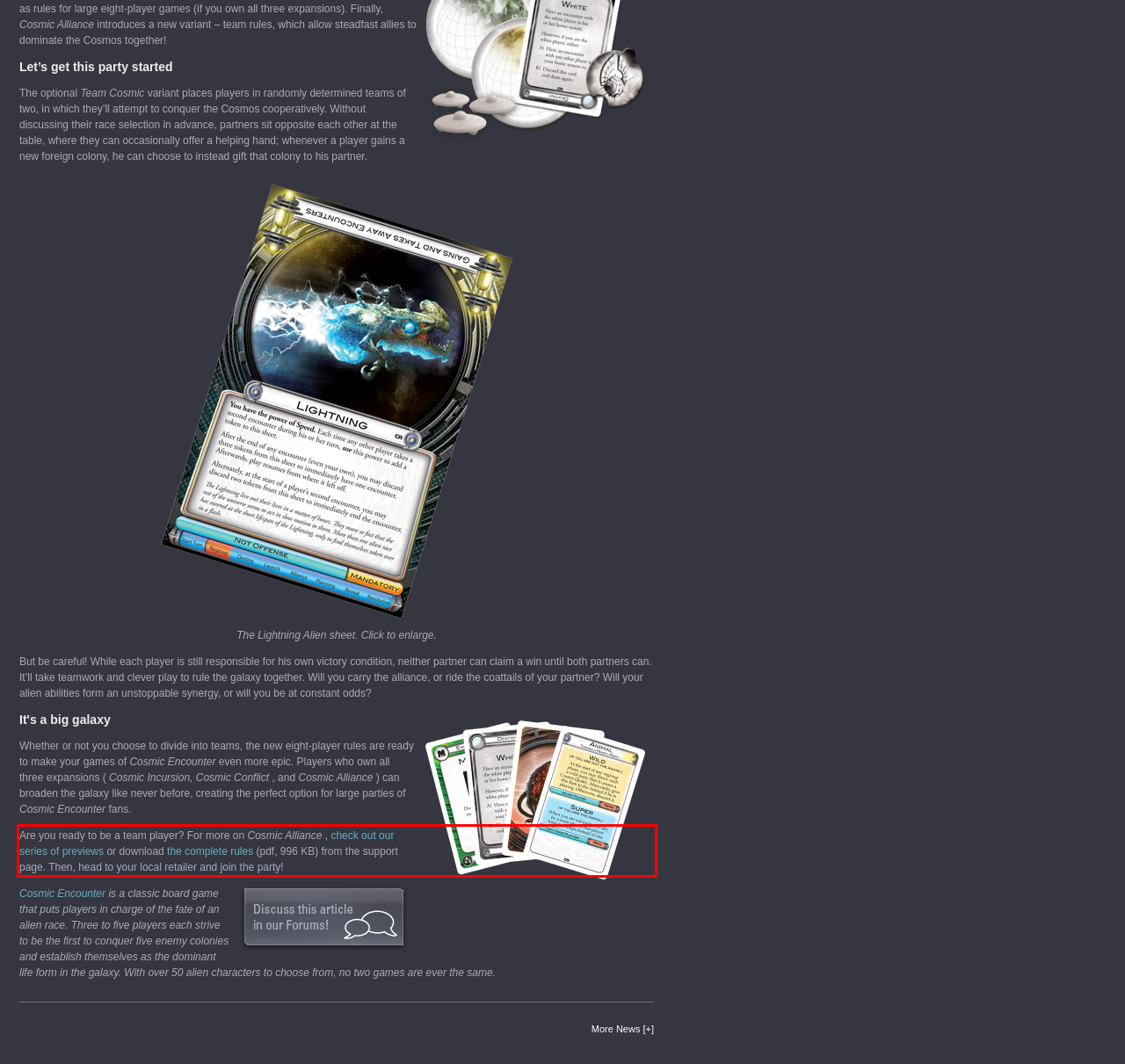Given a webpage screenshot, identify the text inside the red bounding box using OCR and extract it.

Are you ready to be a team player? For more on Cosmic Alliance , check out our series of previews or download the complete rules (pdf, 996 KB) from the support page. Then, head to your local retailer and join the party!